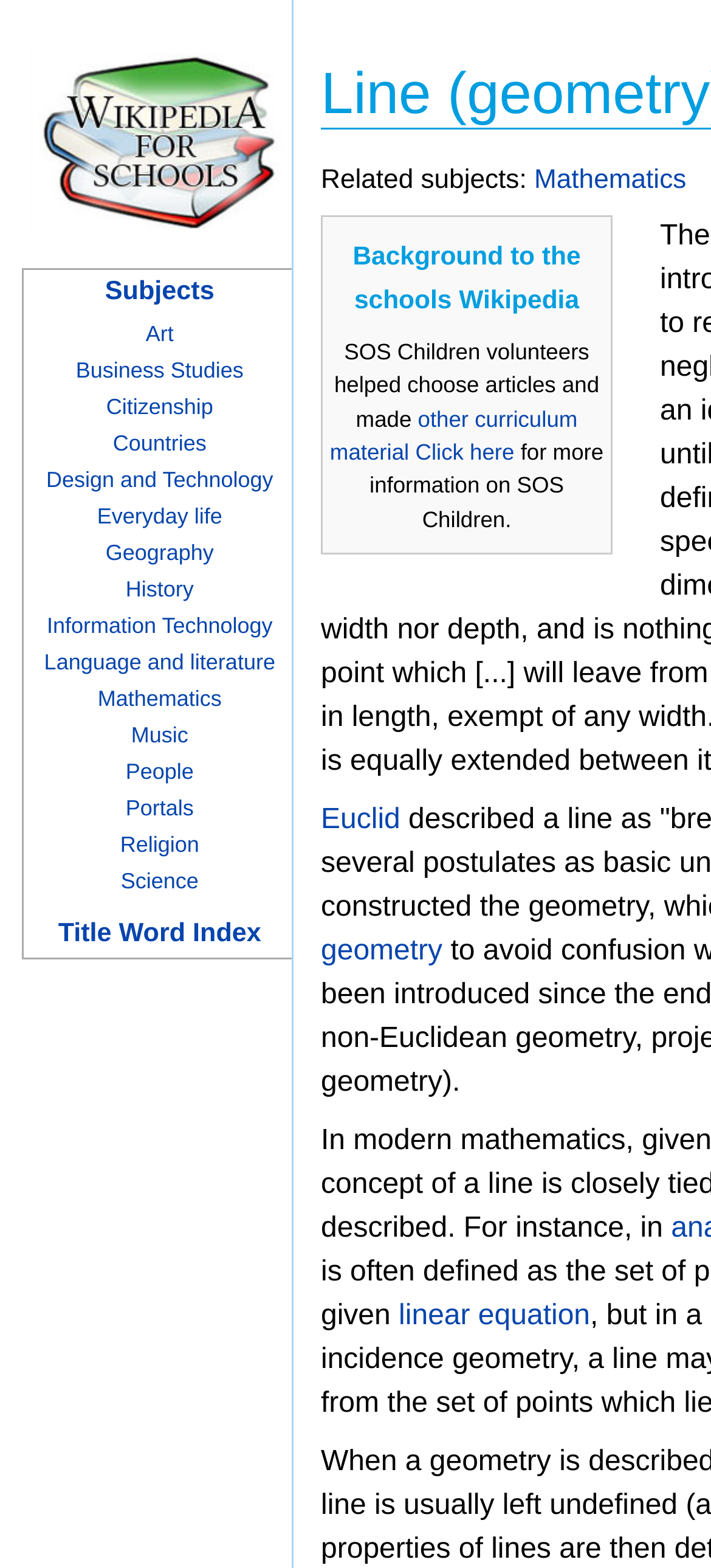Return the bounding box coordinates of the UI element that corresponds to this description: "Title Word Index". The coordinates must be given as four float numbers in the range of 0 and 1, [left, top, right, bottom].

[0.082, 0.586, 0.367, 0.605]